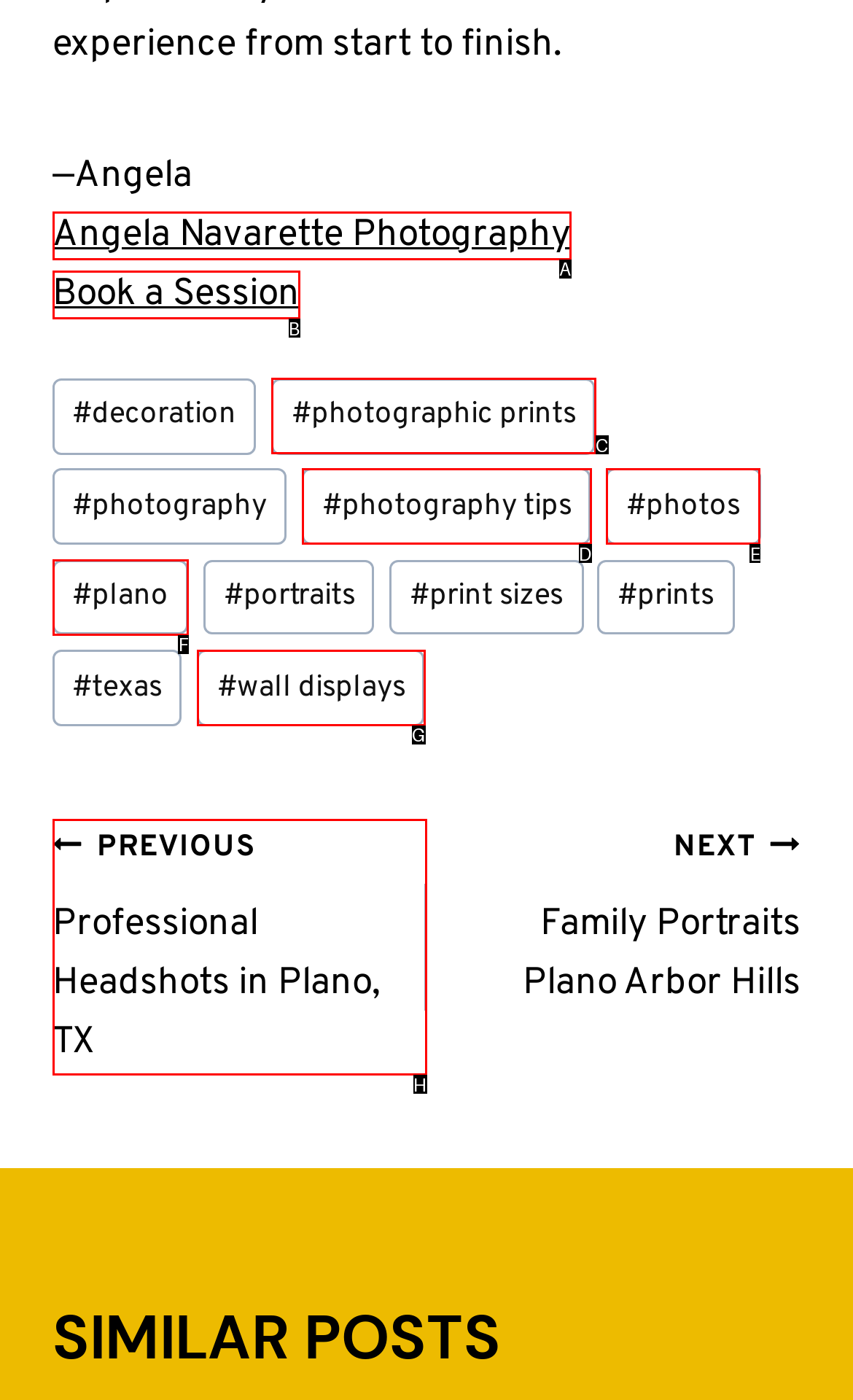Out of the given choices, which letter corresponds to the UI element required to view previous post? Answer with the letter.

H